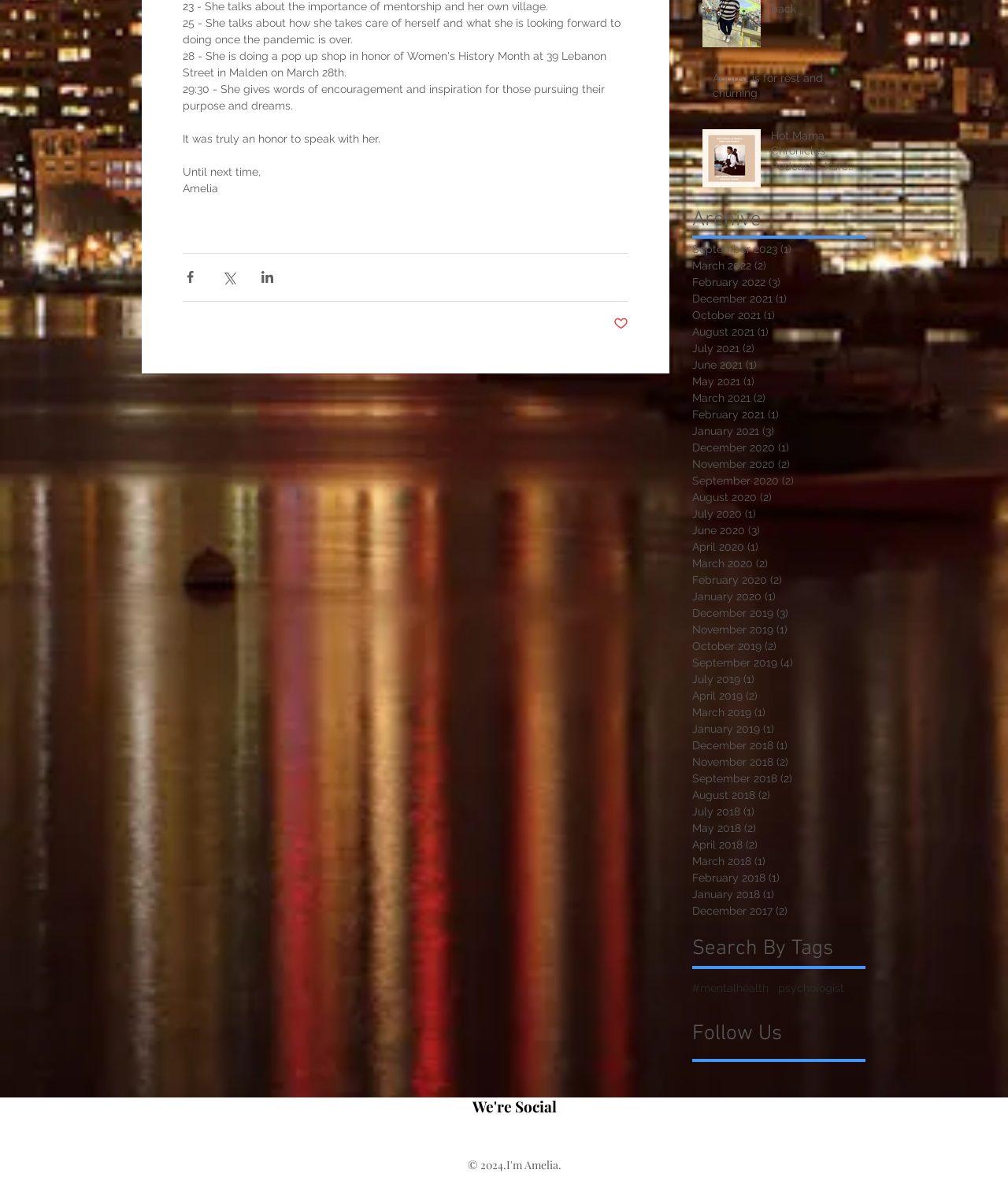Please reply with a single word or brief phrase to the question: 
How many months are listed in the archive?

34